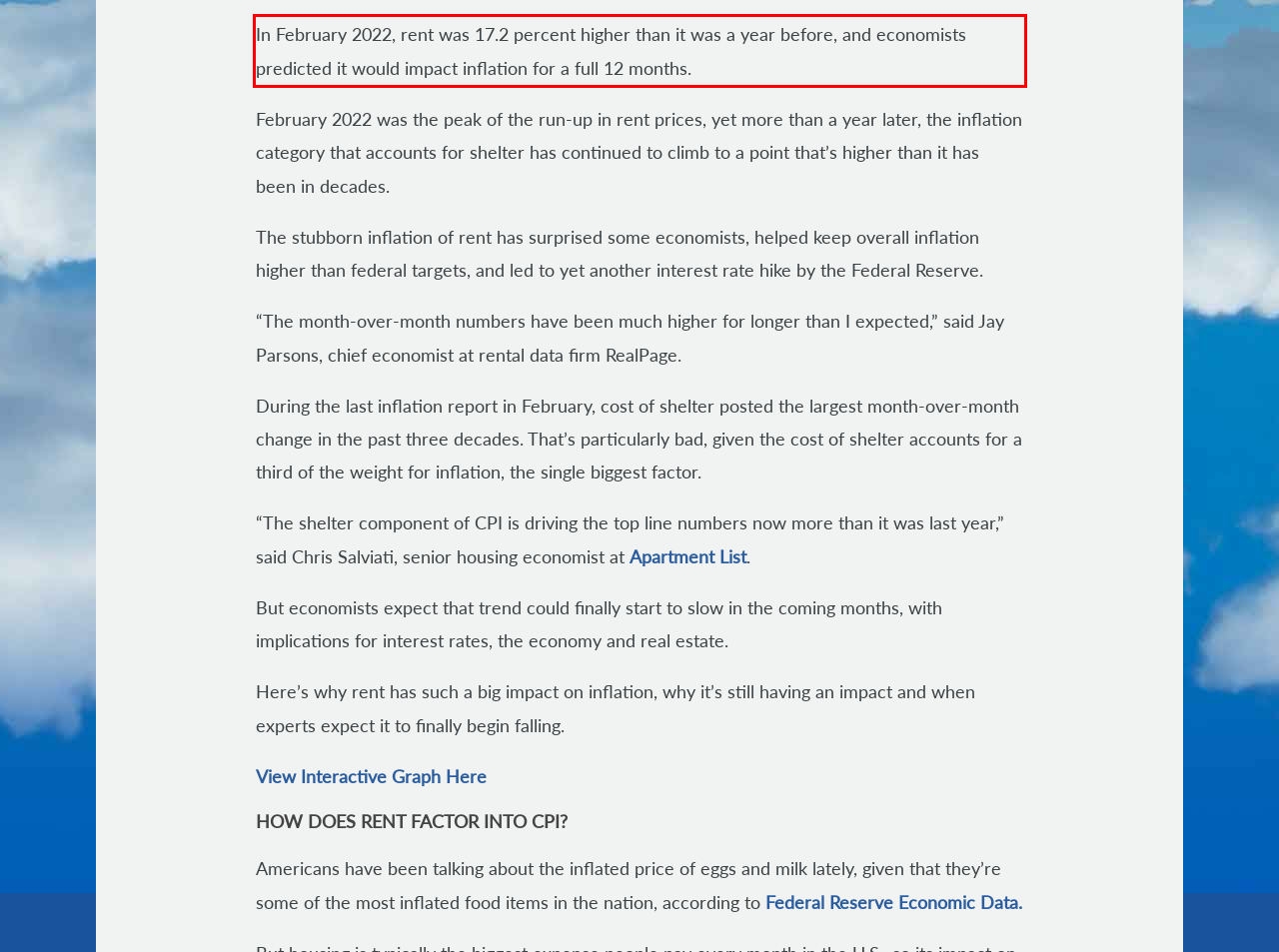Given a webpage screenshot, locate the red bounding box and extract the text content found inside it.

In February 2022, rent was 17.2 percent higher than it was a year before, and economists predicted it would impact inflation for a full 12 months.